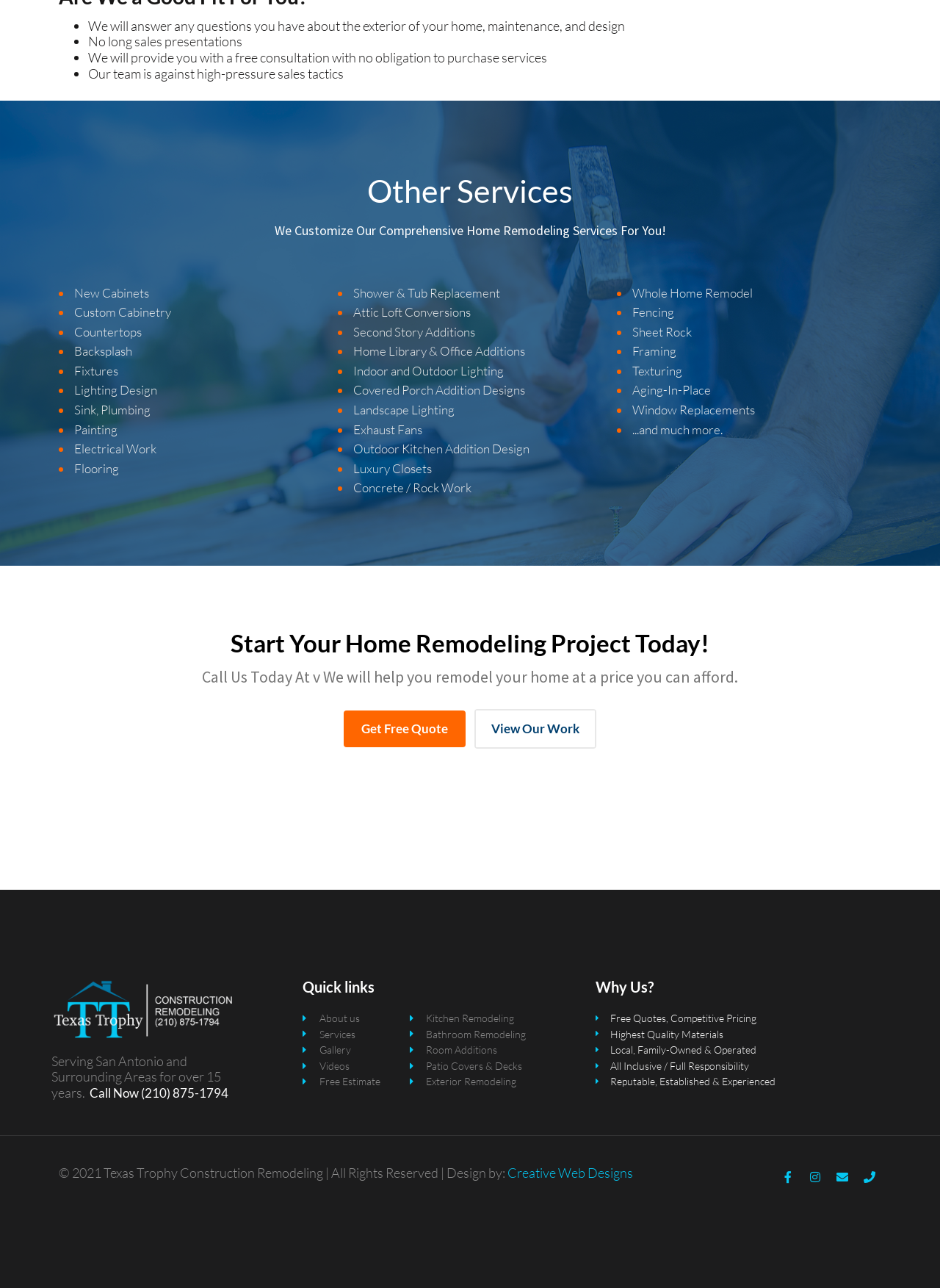Please identify the coordinates of the bounding box that should be clicked to fulfill this instruction: "View our work".

[0.505, 0.551, 0.634, 0.581]